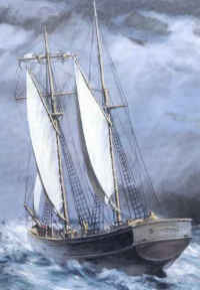What is the significance of the ship in Australian history?
Please ensure your answer to the question is detailed and covers all necessary aspects.

The significance of the ship 'The Elizabeth Cohen' in Australian history is that it is linked to Jewish migration and trade in Australia, highlighting the significant role of Jews in shaping the country's maritime history, as mentioned in the caption.